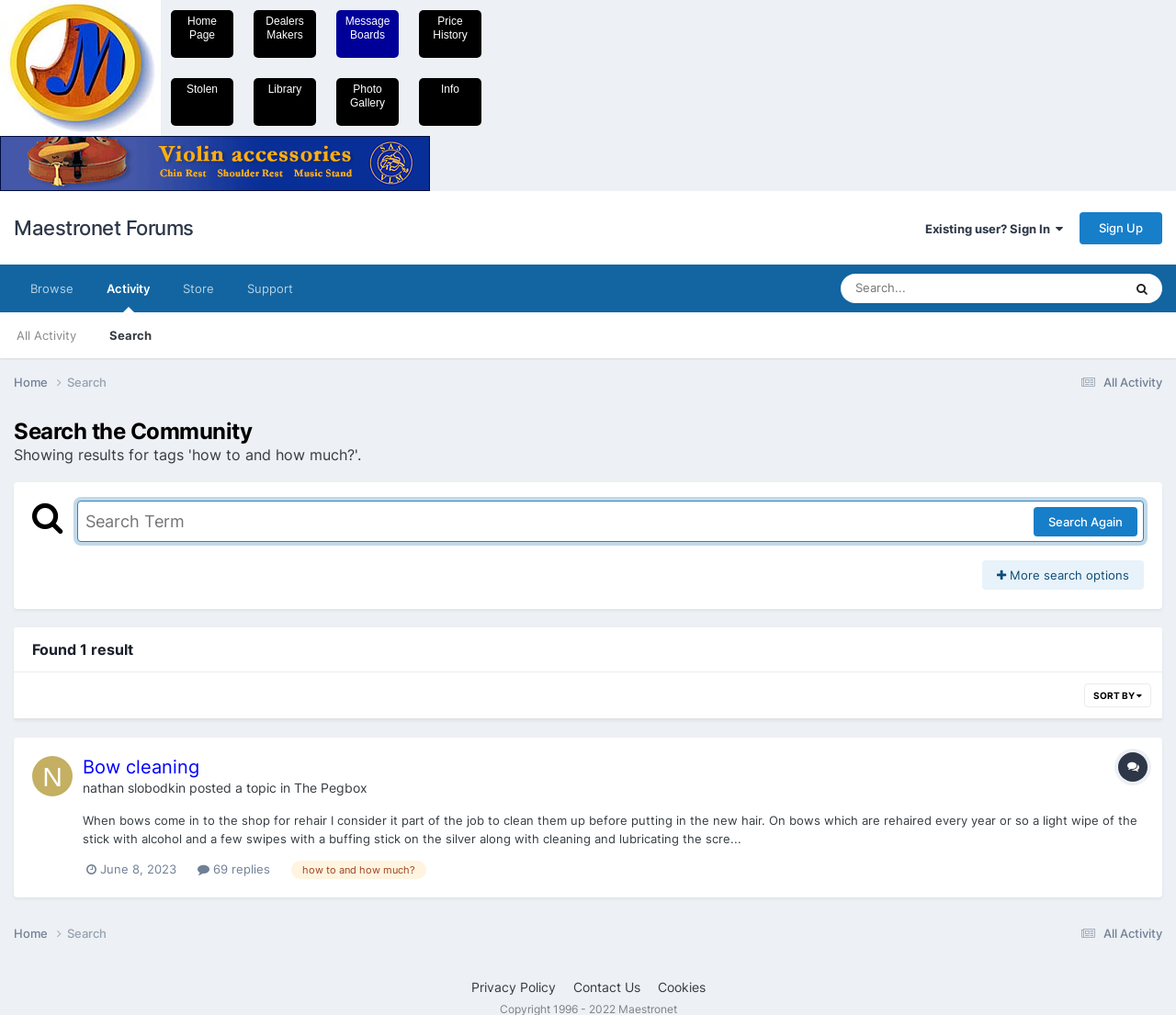Please find the bounding box coordinates of the element that must be clicked to perform the given instruction: "Search for a topic". The coordinates should be four float numbers from 0 to 1, i.e., [left, top, right, bottom].

[0.066, 0.493, 0.973, 0.534]